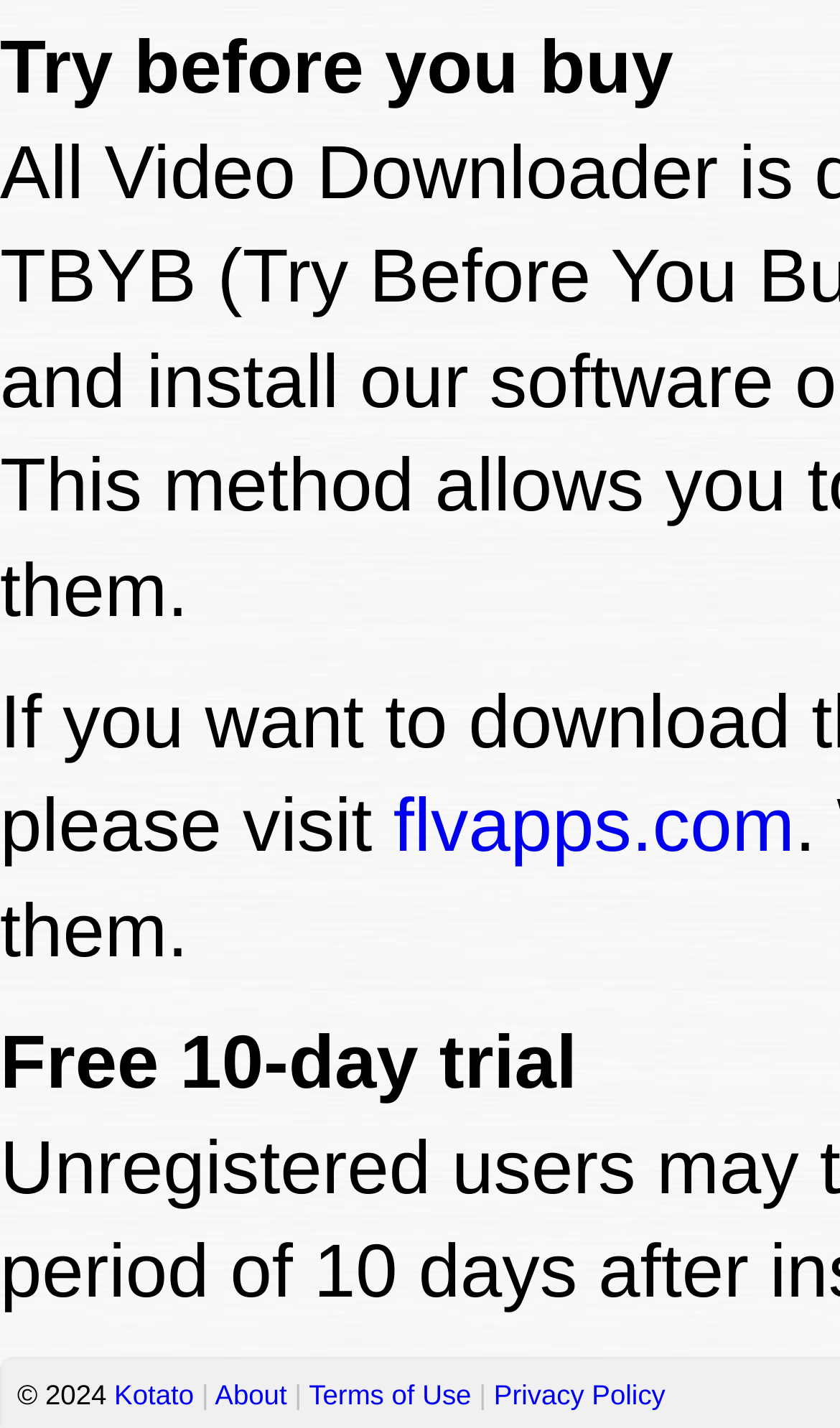Given the element description: "flvapps.com", predict the bounding box coordinates of this UI element. The coordinates must be four float numbers between 0 and 1, given as [left, top, right, bottom].

[0.468, 0.55, 0.946, 0.609]